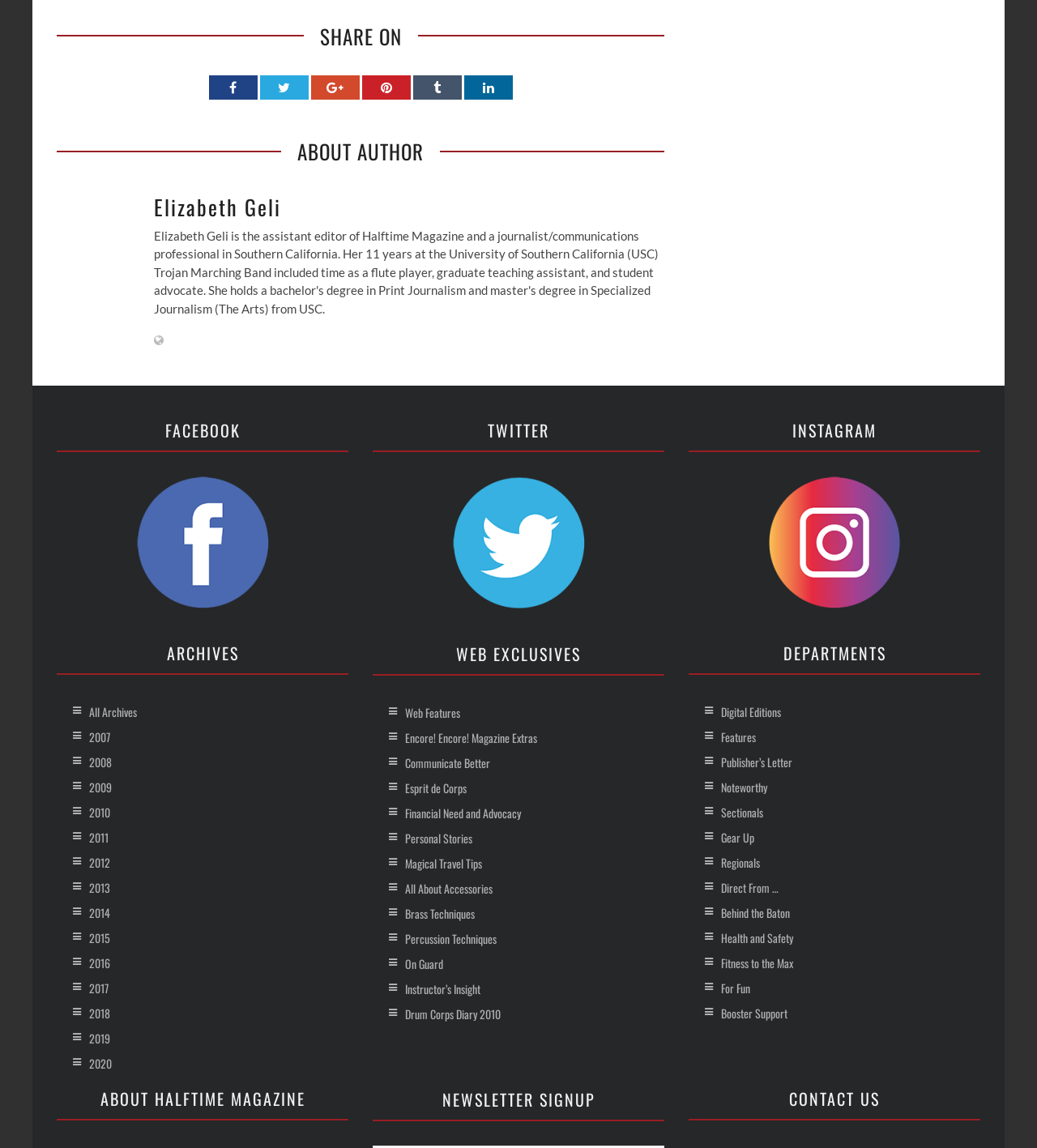Give a short answer using one word or phrase for the question:
How many social media platforms are listed?

5